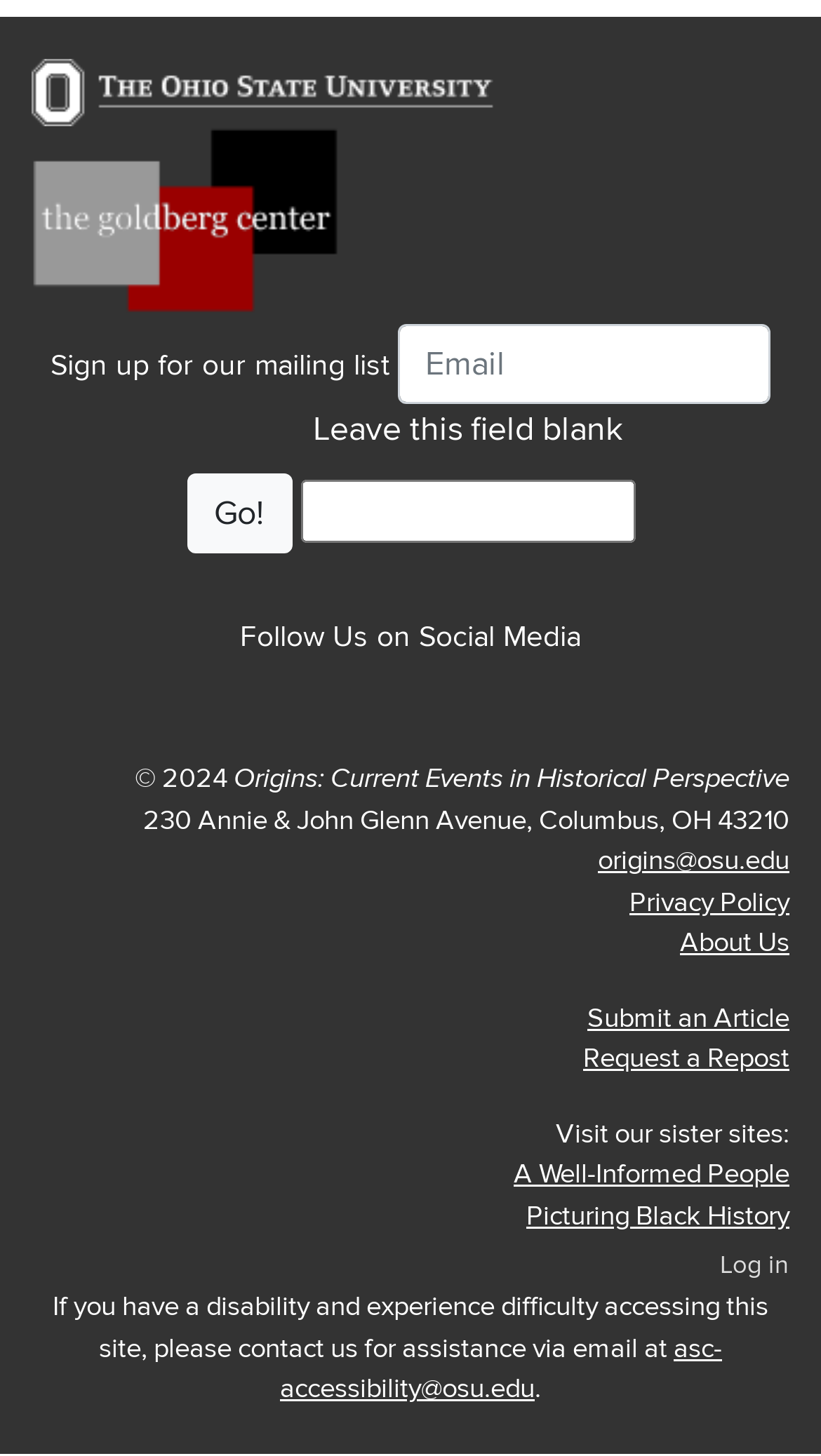Locate the UI element that matches the description Picturing Black History in the webpage screenshot. Return the bounding box coordinates in the format (top-left x, top-left y, bottom-right x, bottom-right y), with values ranging from 0 to 1.

[0.641, 0.823, 0.962, 0.847]